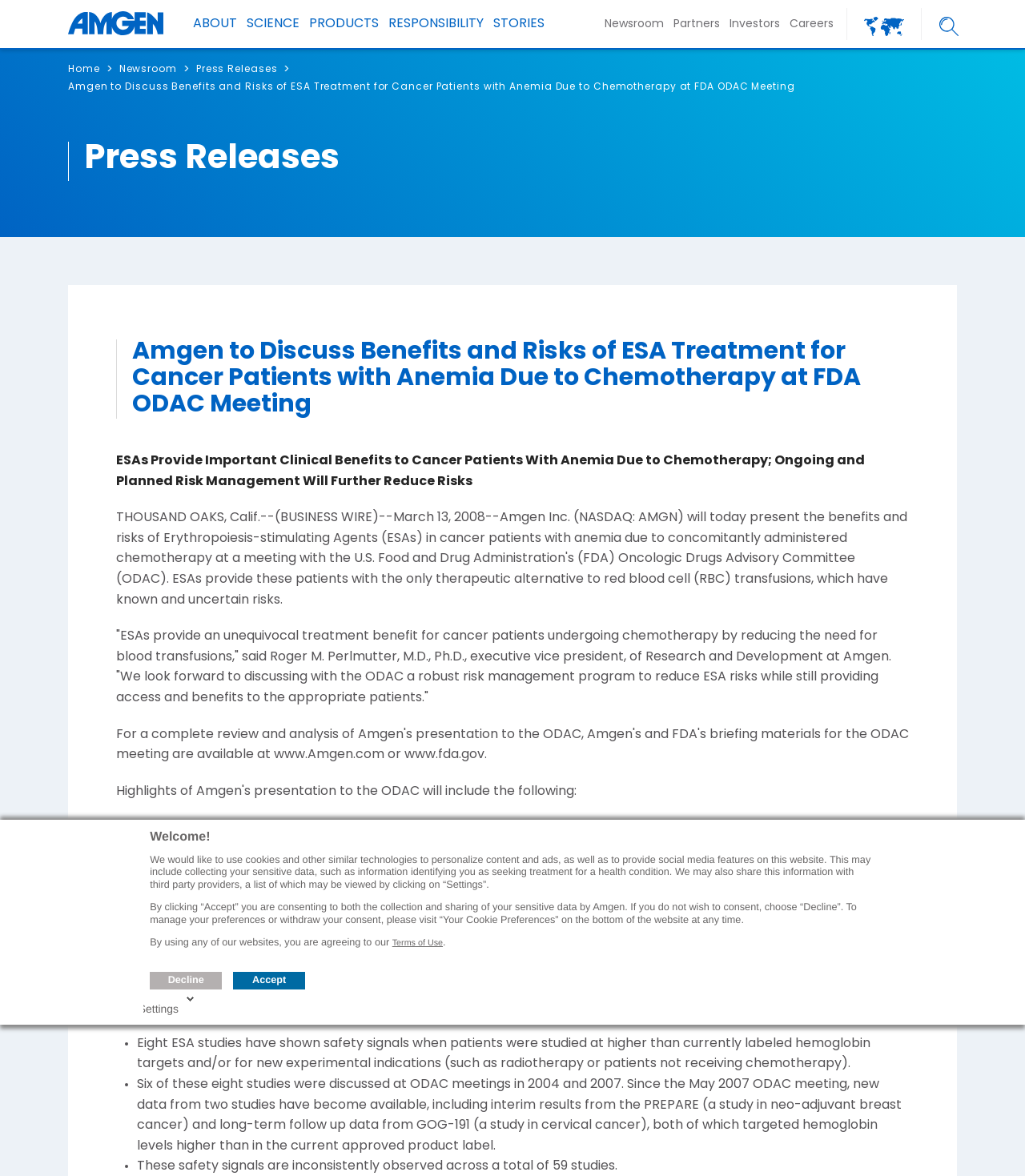Locate the bounding box coordinates of the area you need to click to fulfill this instruction: 'Click Amgen Logo'. The coordinates must be in the form of four float numbers ranging from 0 to 1: [left, top, right, bottom].

[0.066, 0.0, 0.159, 0.041]